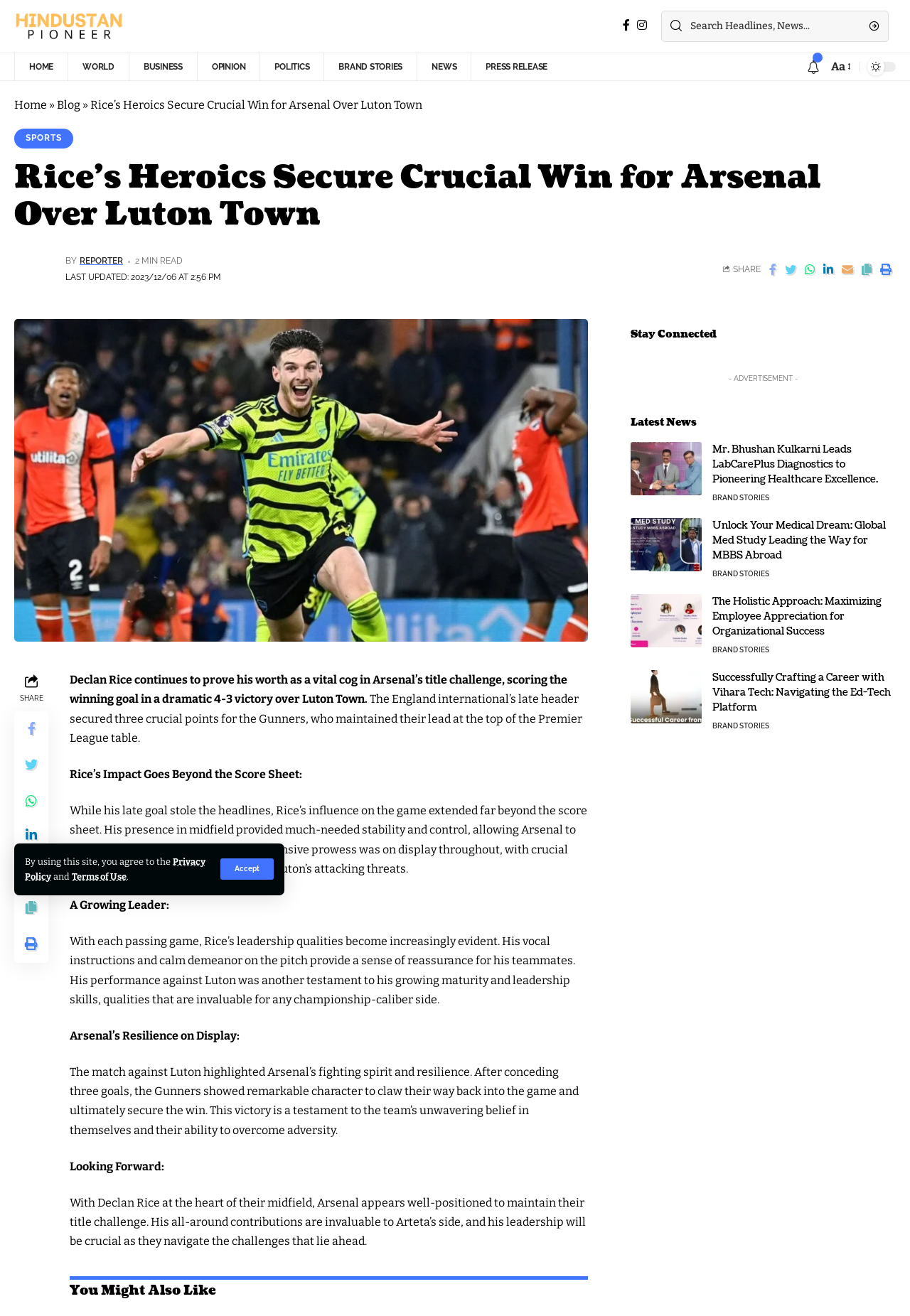Locate the UI element that matches the description Brand Stories in the webpage screenshot. Return the bounding box coordinates in the format (top-left x, top-left y, bottom-right x, bottom-right y), with values ranging from 0 to 1.

[0.783, 0.481, 0.845, 0.49]